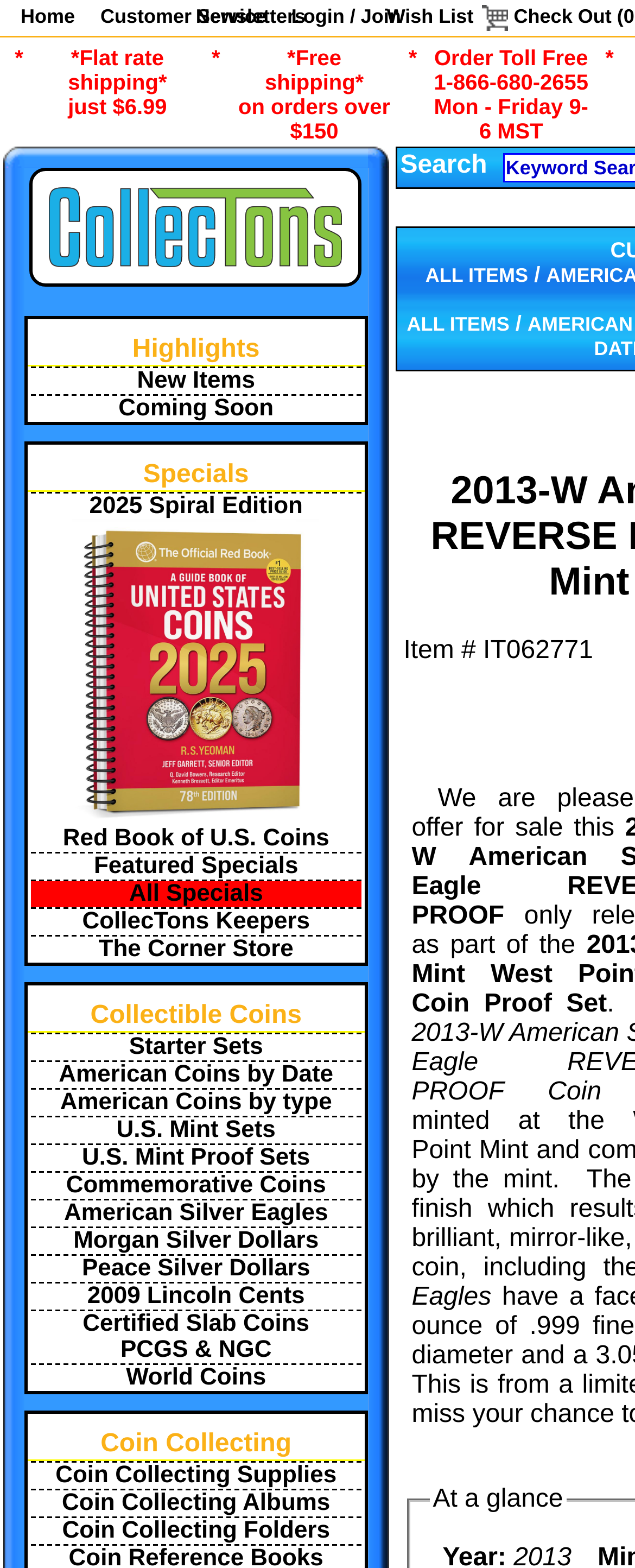Could you specify the bounding box coordinates for the clickable section to complete the following instruction: "View your shopping cart"?

[0.759, 0.003, 0.801, 0.02]